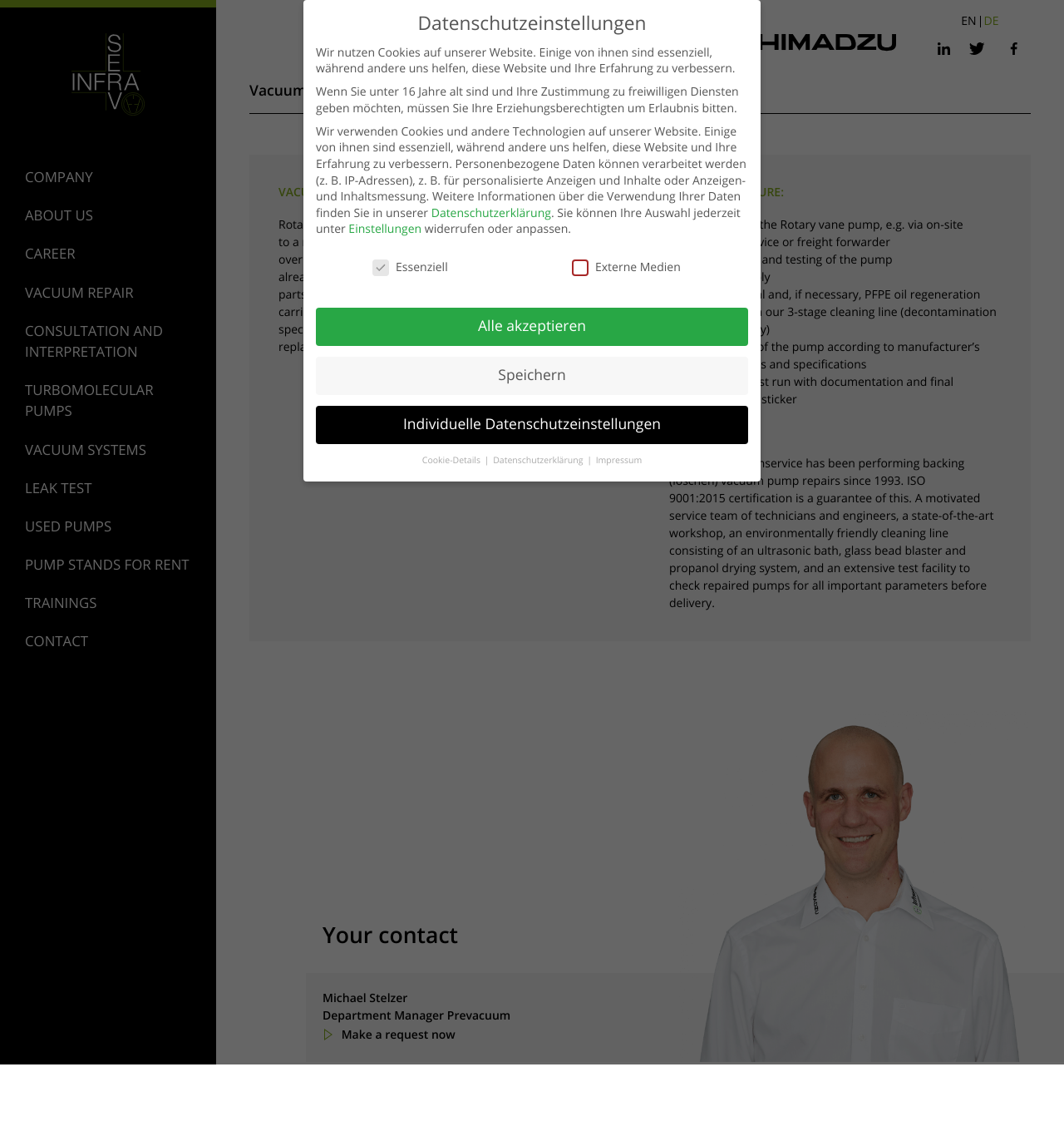Locate the bounding box coordinates of the clickable part needed for the task: "Click the 'DE' language link".

[0.922, 0.014, 0.942, 0.024]